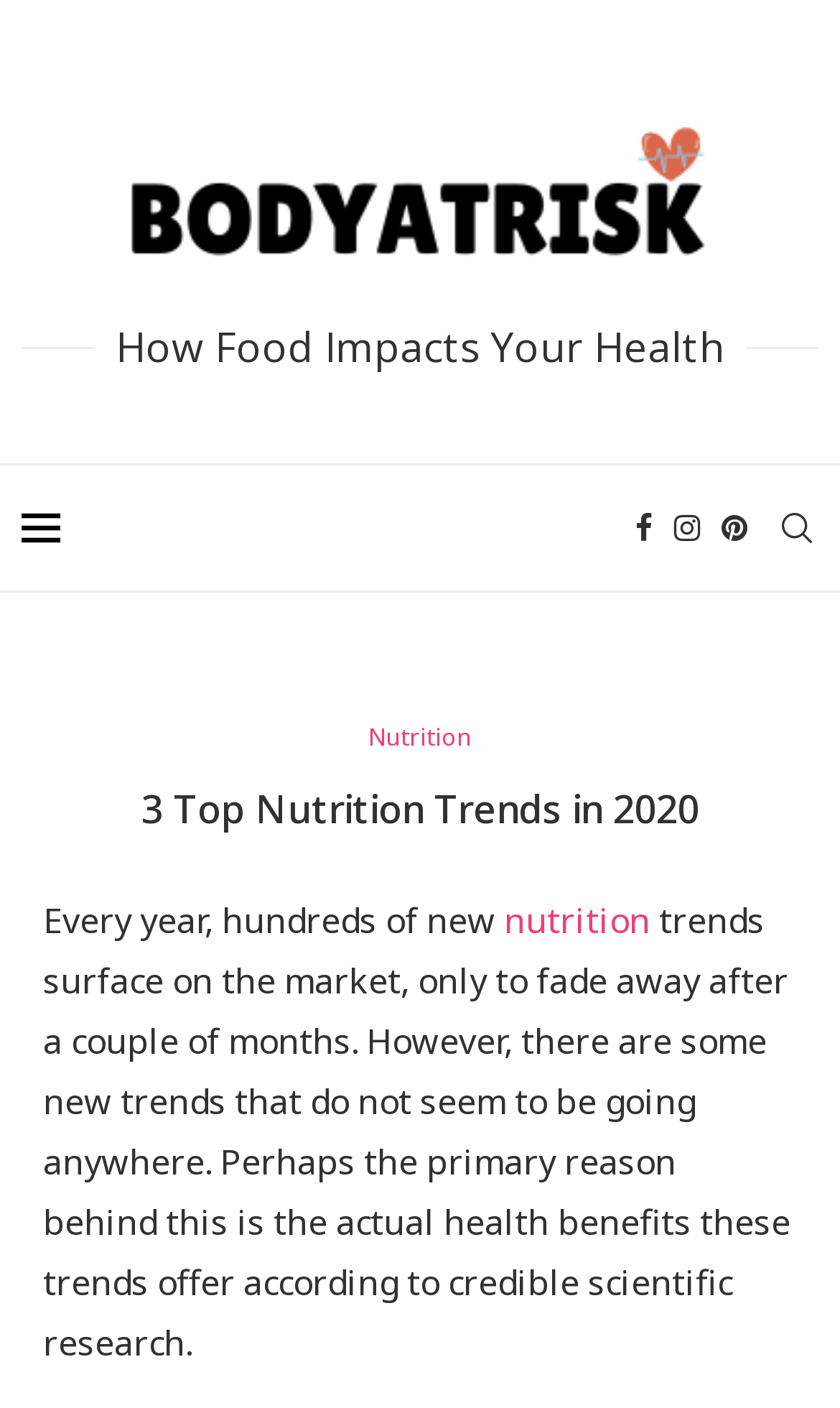Please mark the clickable region by giving the bounding box coordinates needed to complete this instruction: "Learn about the top nutrition trends".

[0.051, 0.556, 0.949, 0.593]